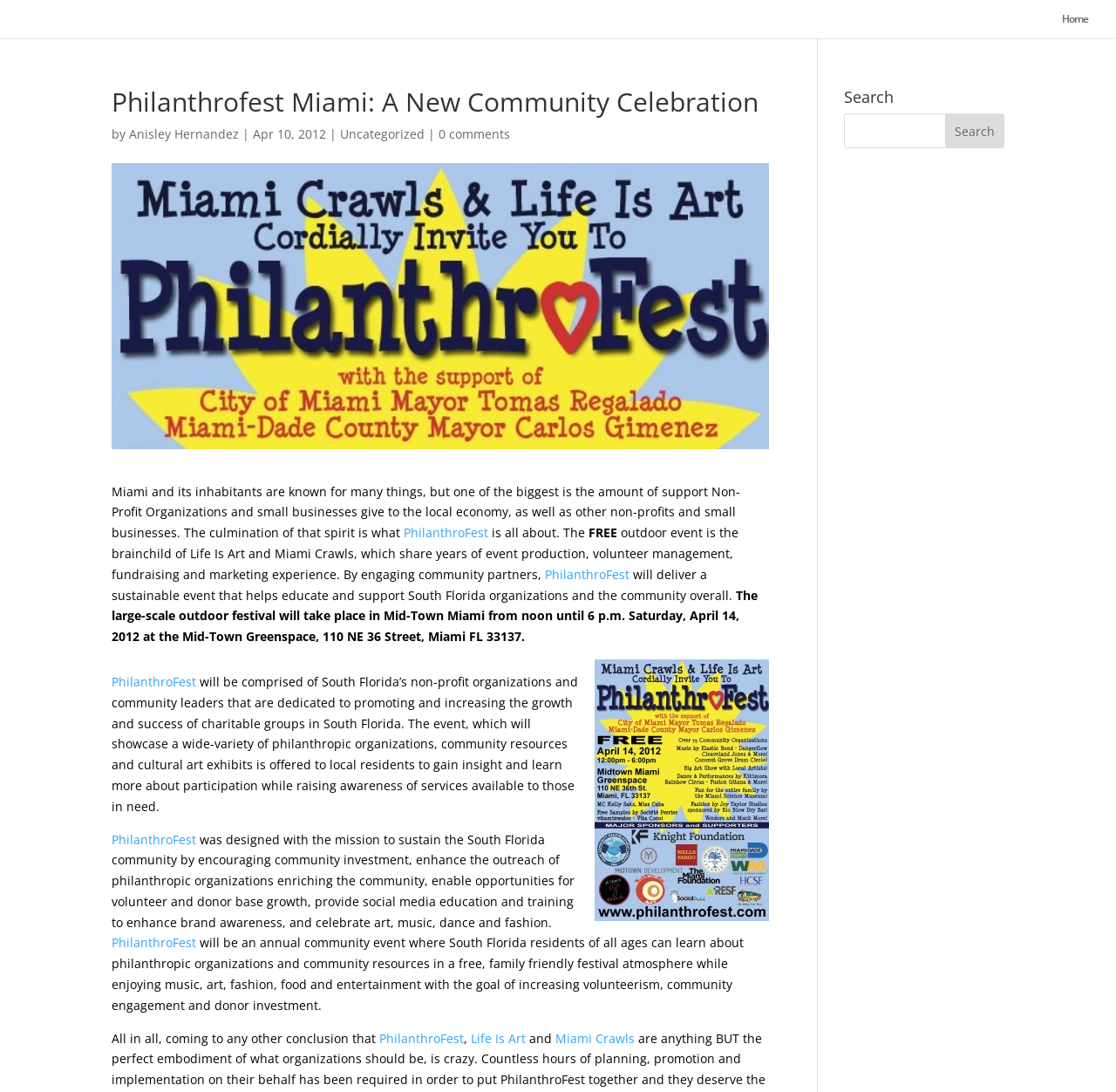Highlight the bounding box coordinates of the region I should click on to meet the following instruction: "Search for something".

[0.756, 0.104, 0.9, 0.136]